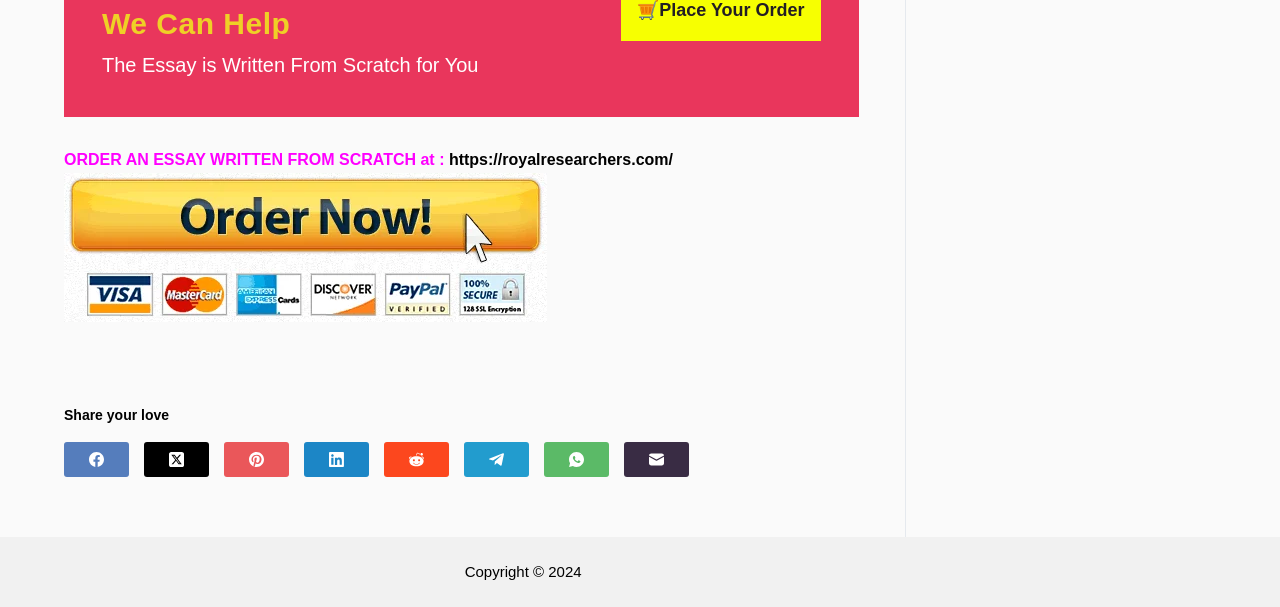Find and provide the bounding box coordinates for the UI element described with: "alt="PLACE YOUR ORDER"".

[0.05, 0.392, 0.427, 0.42]